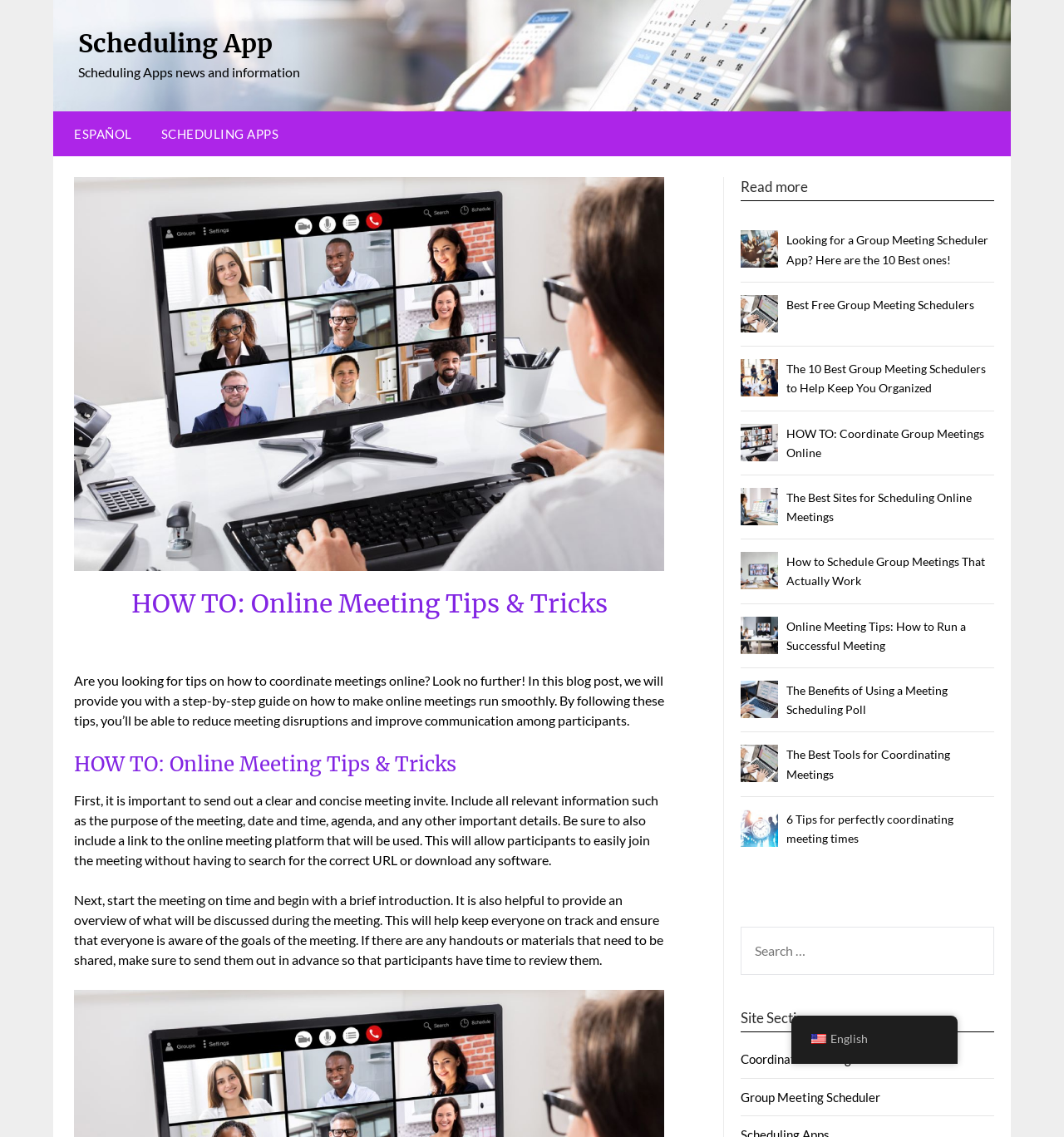Please mark the bounding box coordinates of the area that should be clicked to carry out the instruction: "Search for online meeting tips".

[0.696, 0.815, 0.934, 0.858]